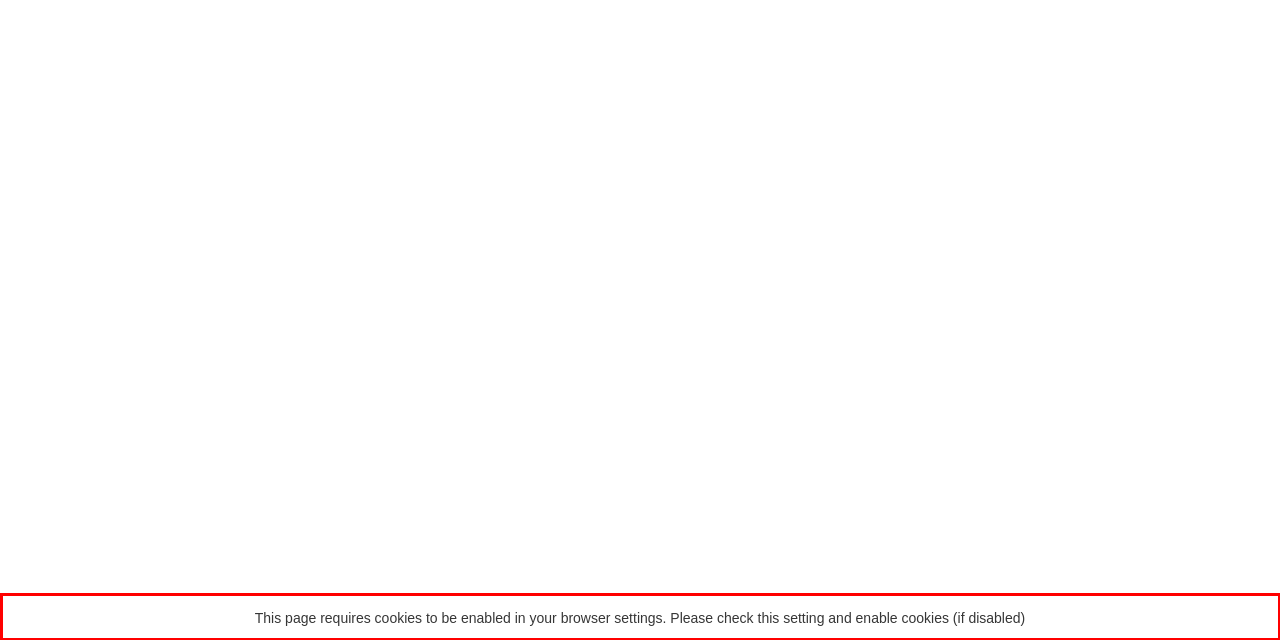Please look at the webpage screenshot and extract the text enclosed by the red bounding box.

This page requires cookies to be enabled in your browser settings. Please check this setting and enable cookies (if disabled)